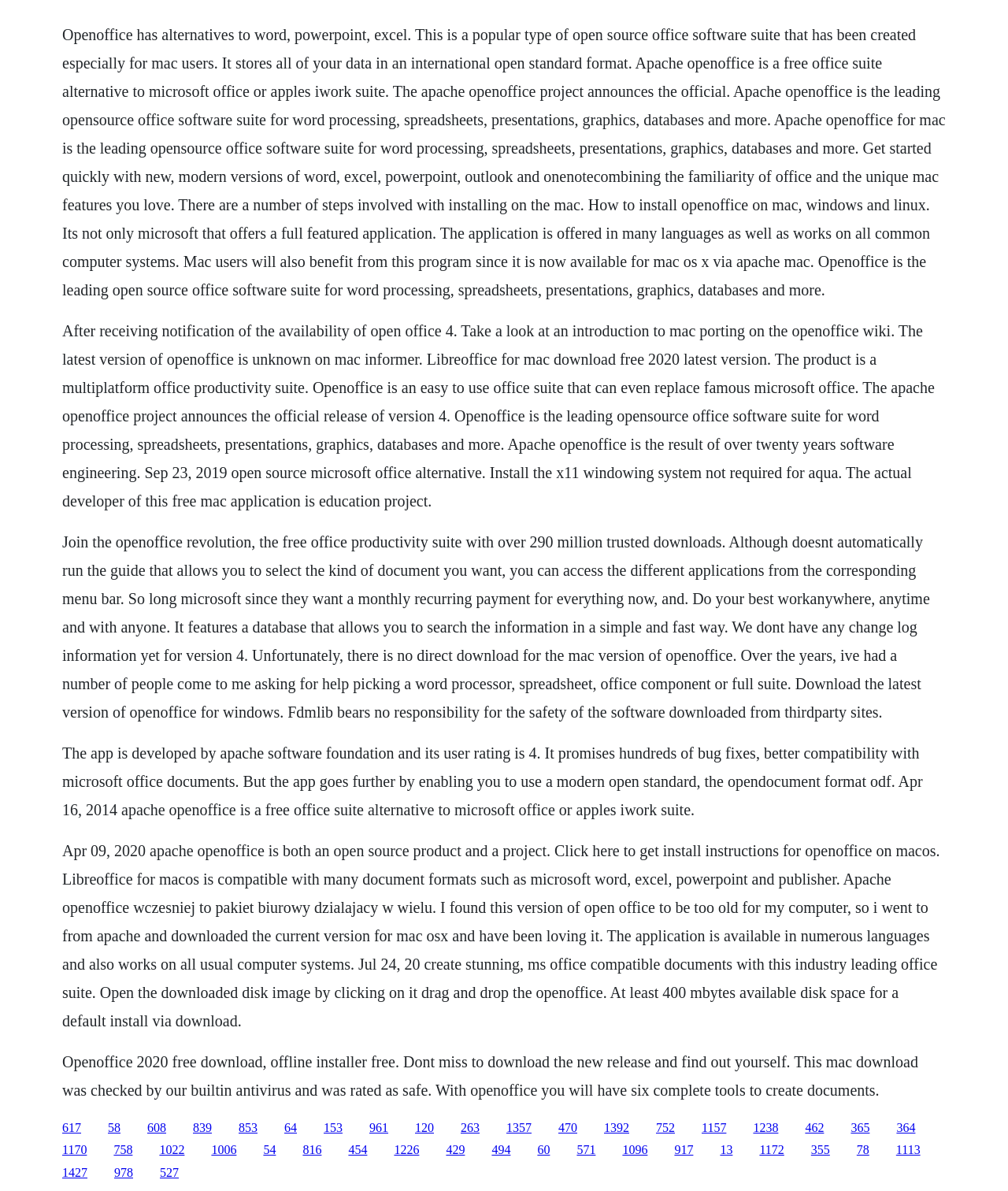Answer the question with a single word or phrase: 
What is the benefit of using OpenOffice?

Free and compatible with Microsoft Office